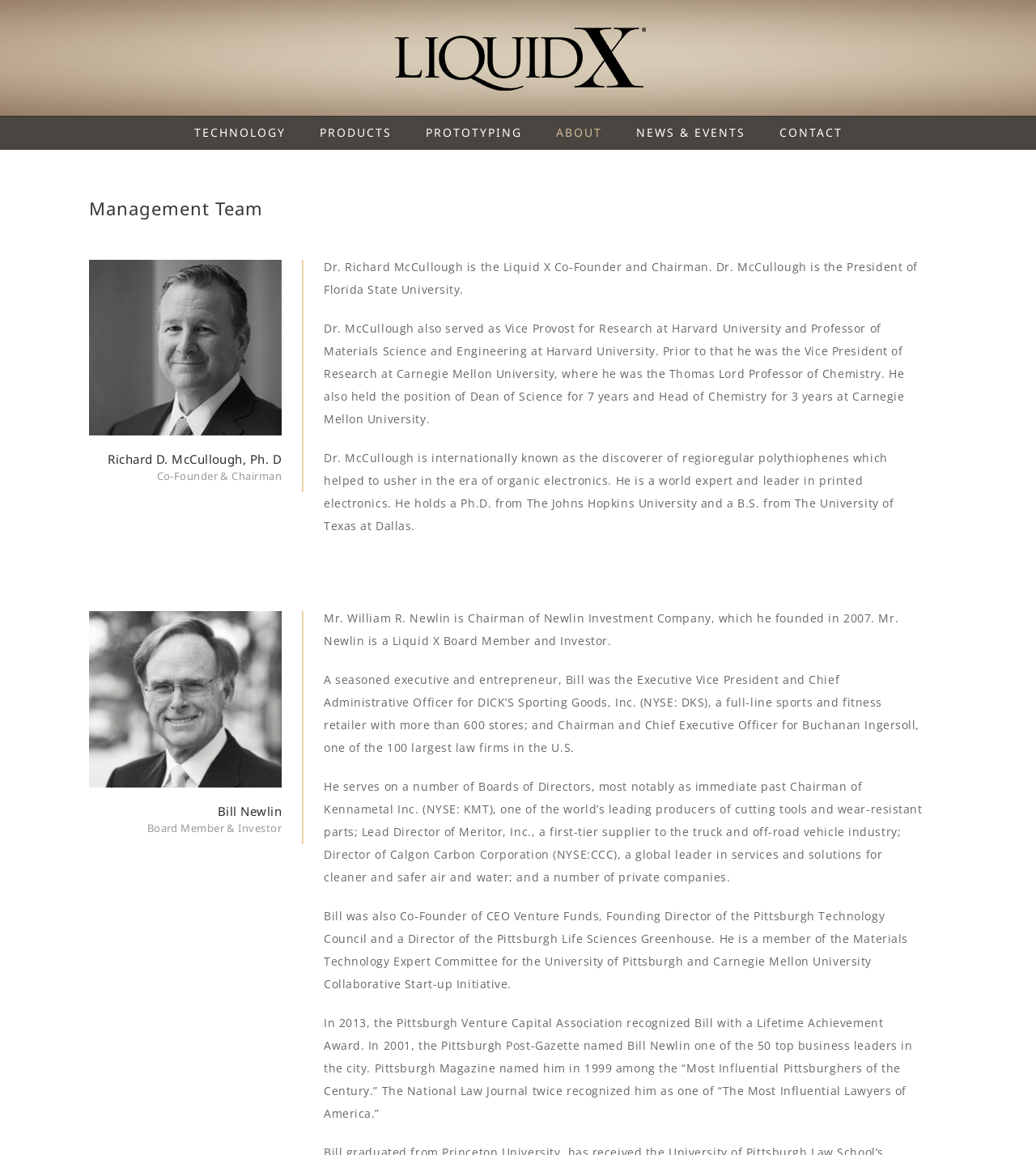How many years was Bill Newlin the Dean of Science at Carnegie Mellon University?
Using the screenshot, give a one-word or short phrase answer.

7 years